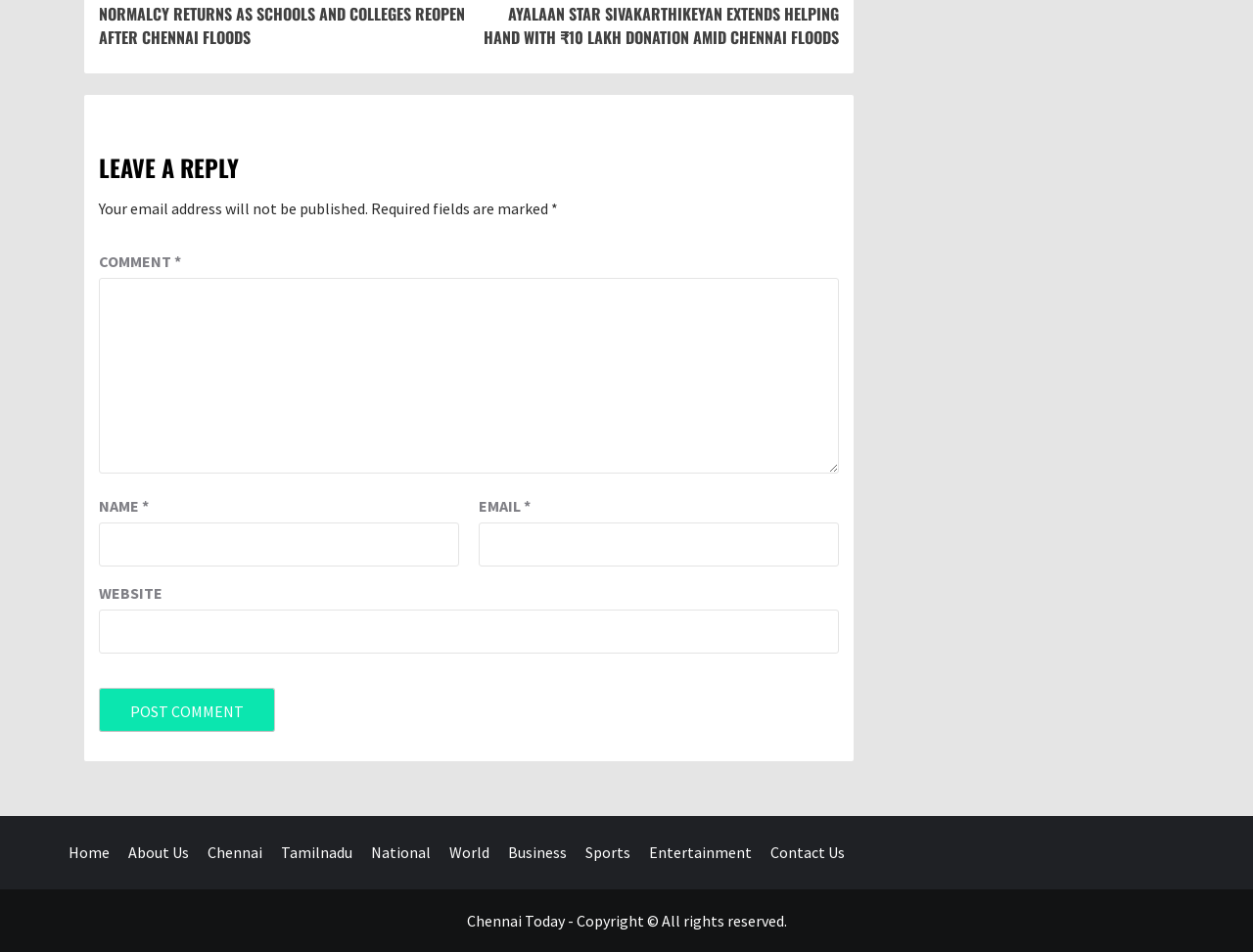Find the bounding box coordinates corresponding to the UI element with the description: "parent_node: WEBSITE name="url"". The coordinates should be formatted as [left, top, right, bottom], with values as floats between 0 and 1.

[0.079, 0.64, 0.67, 0.686]